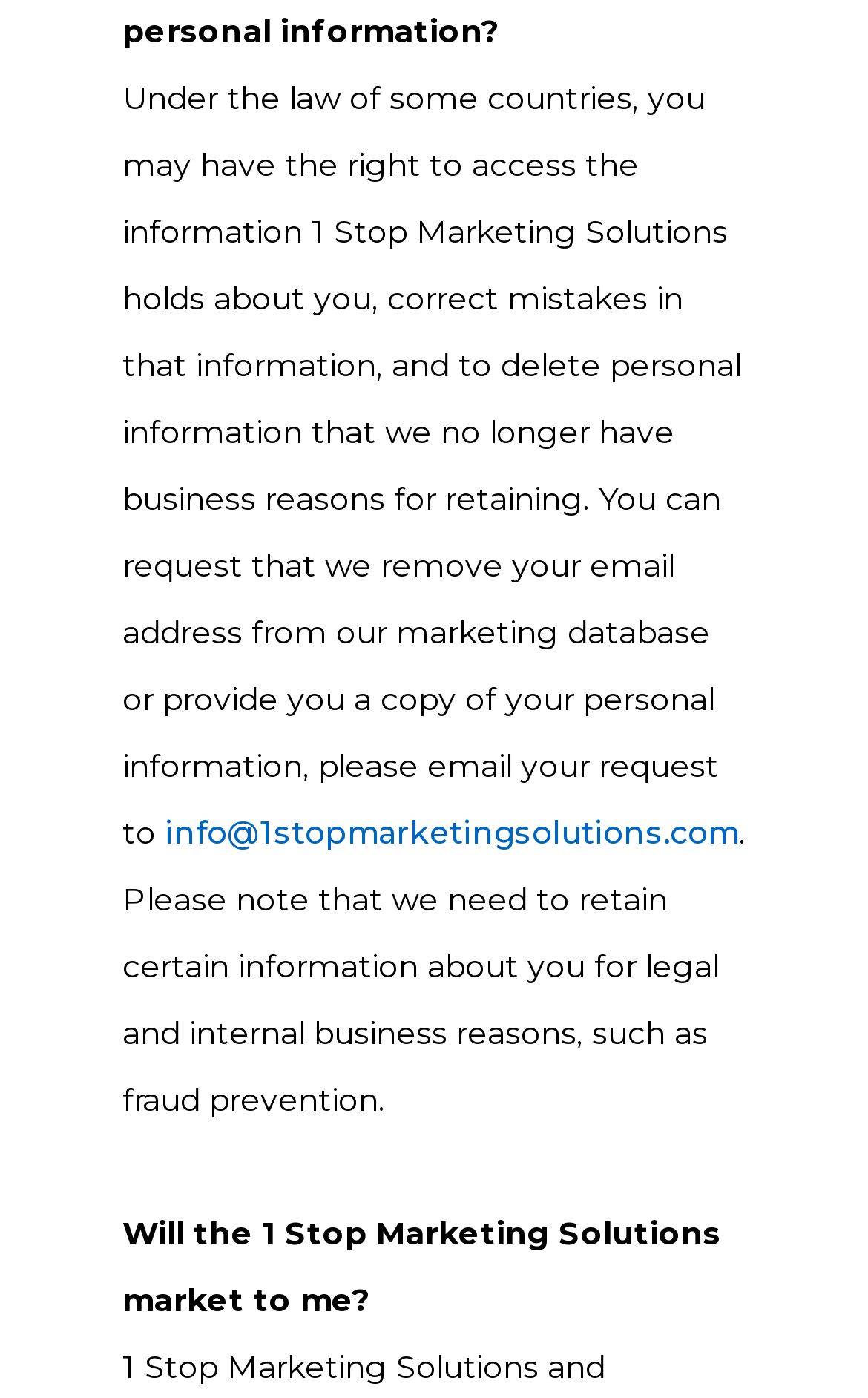Identify the bounding box for the element characterized by the following description: "info@1stopmarketingsolutions.com".

[0.19, 0.582, 0.851, 0.611]